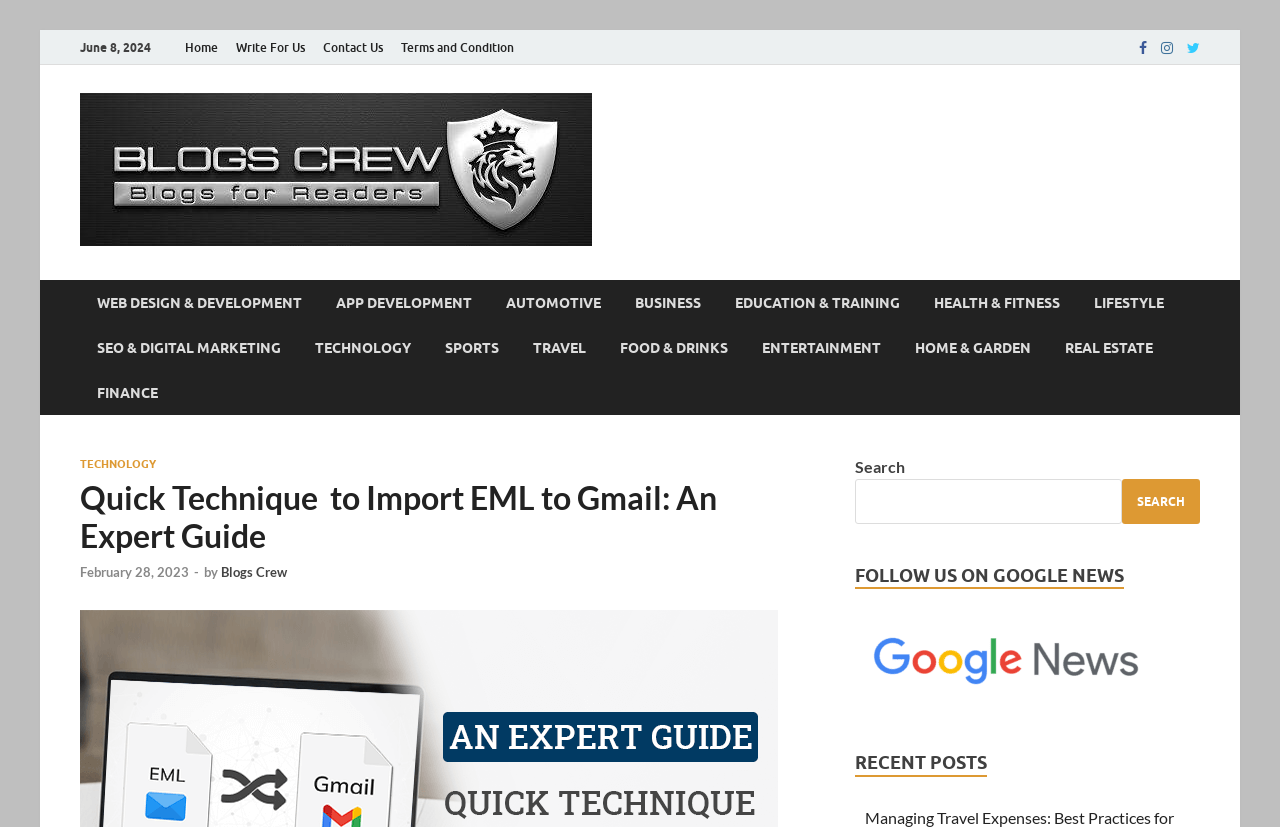Please identify the bounding box coordinates for the region that you need to click to follow this instruction: "search for something".

[0.668, 0.579, 0.877, 0.634]